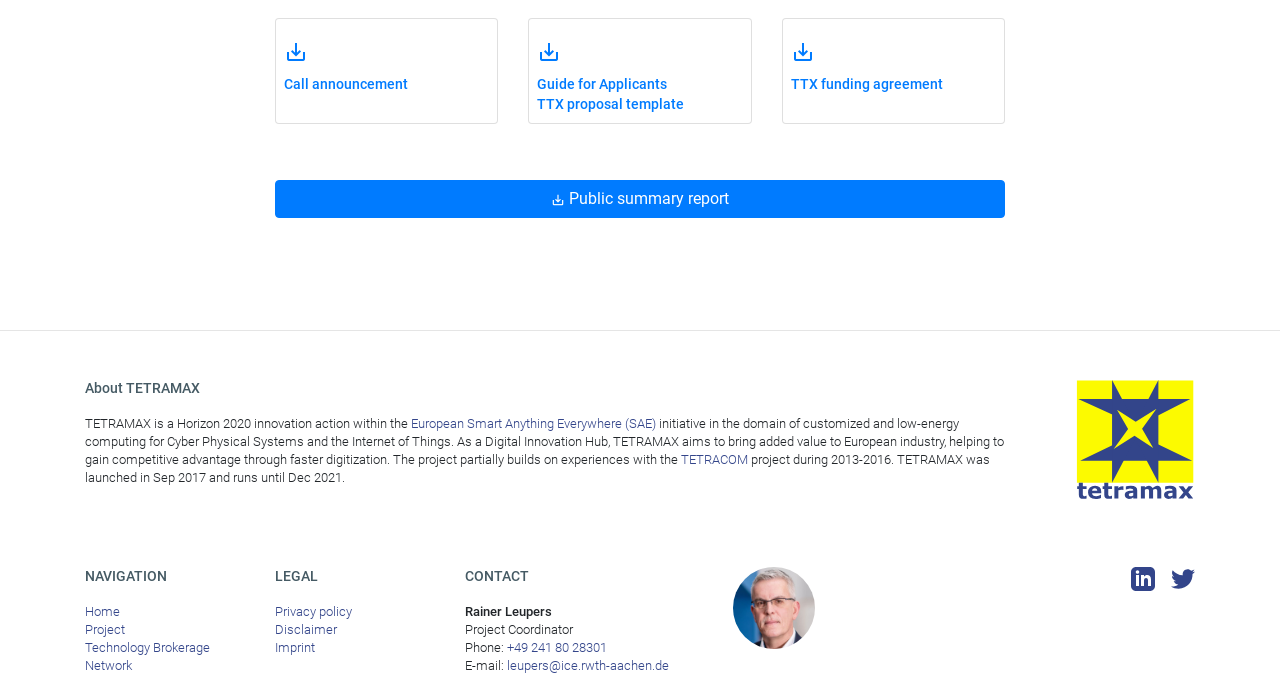Determine the bounding box coordinates for the HTML element described here: "leupers@ice.rwth-aachen.de".

[0.396, 0.973, 0.523, 0.995]